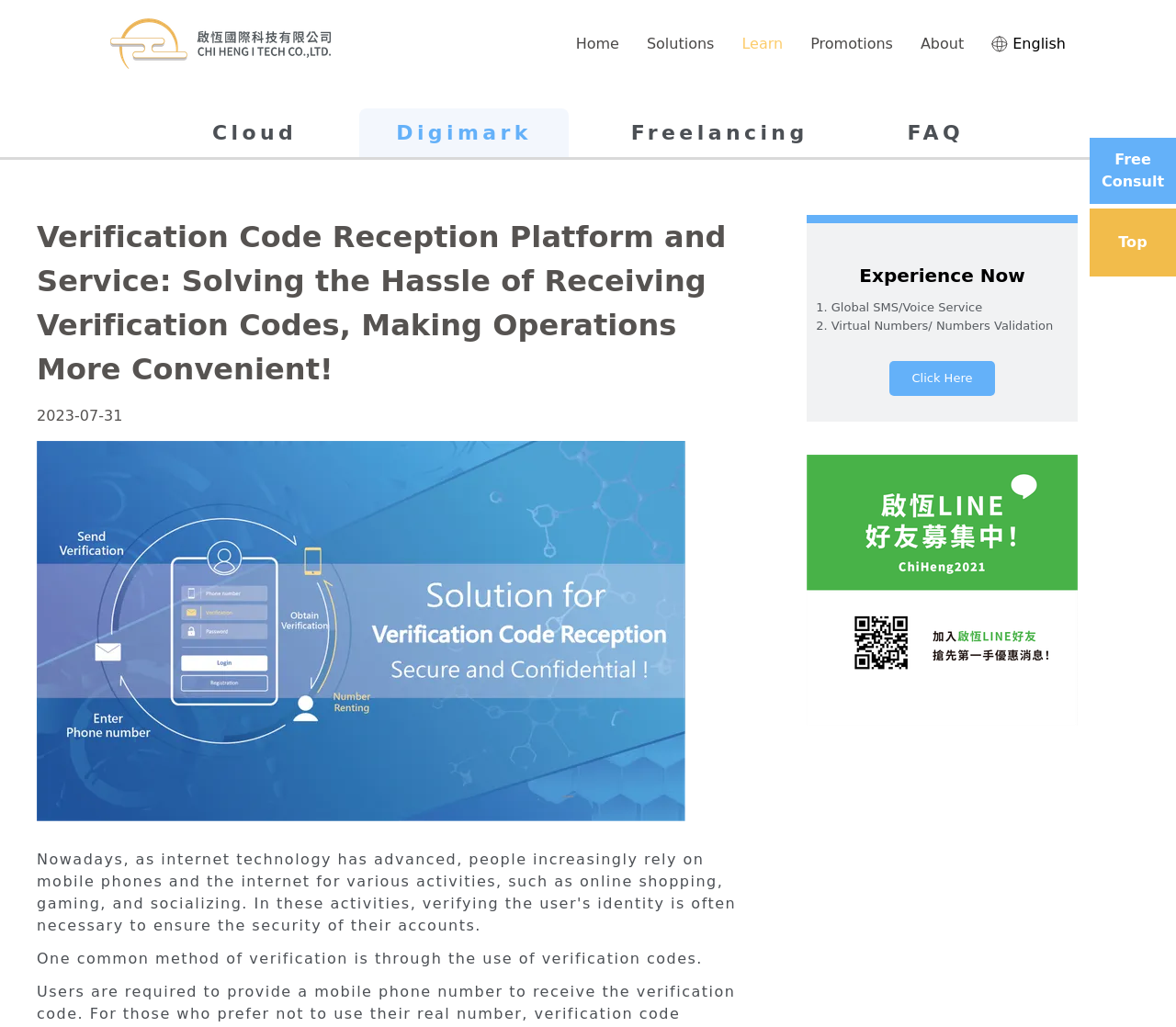Provide a brief response to the question below using one word or phrase:
What services are offered by the platform?

Global SMS/Voice Service, Virtual Numbers/Numbers Validation